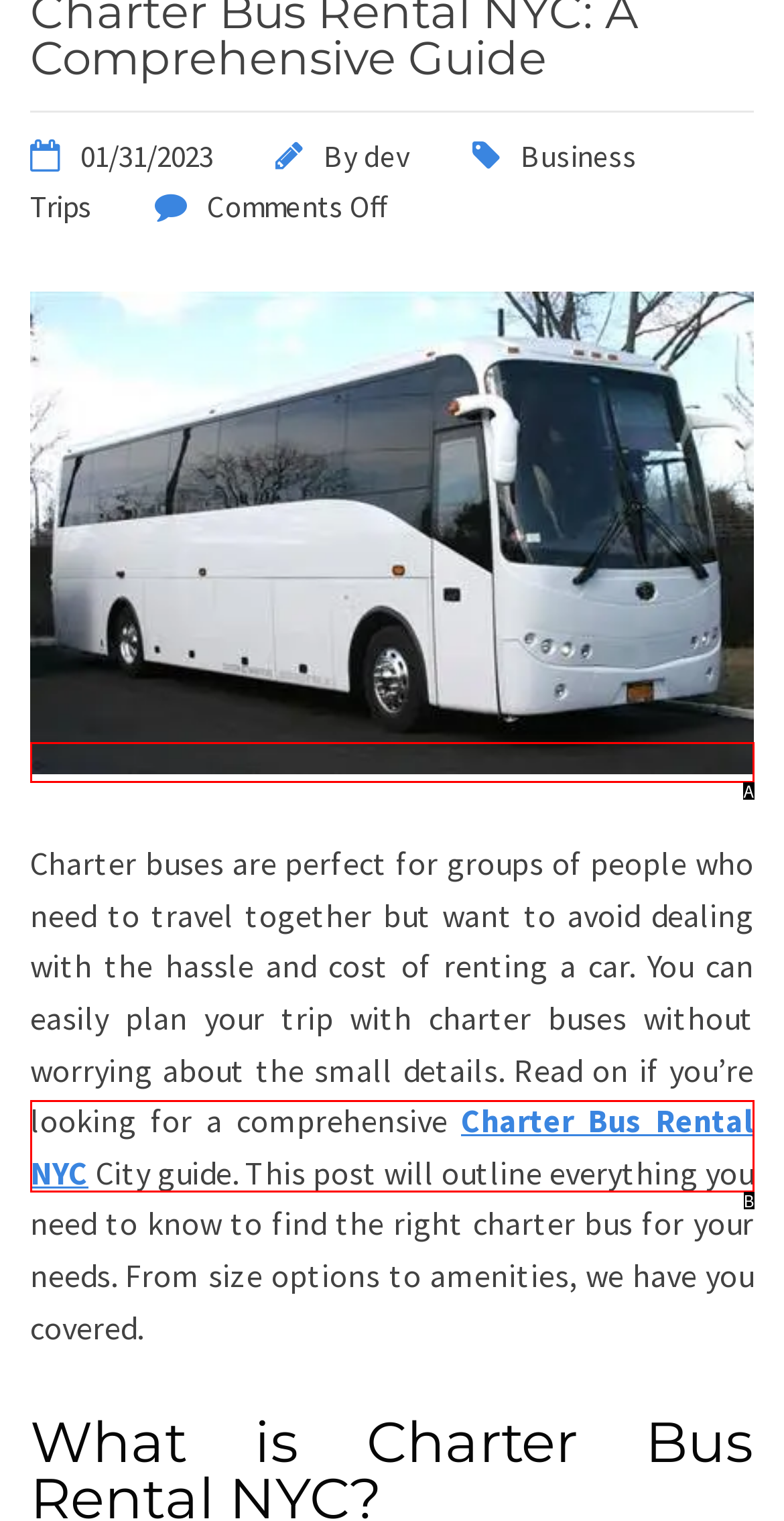Determine which HTML element best suits the description: Charter Bus Rental NYC. Reply with the letter of the matching option.

B